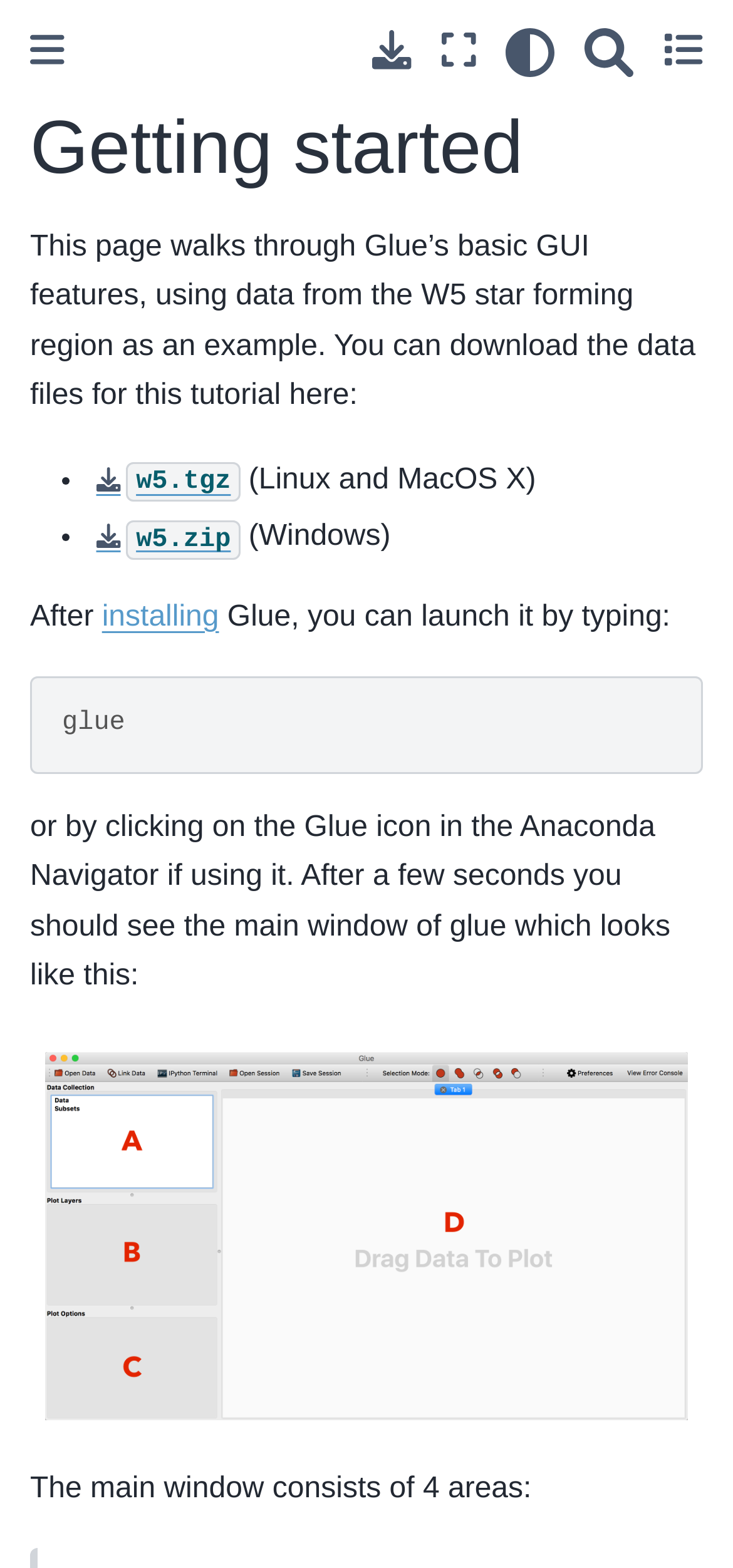What is the purpose of this webpage?
From the image, provide a succinct answer in one word or a short phrase.

Getting started with Glue